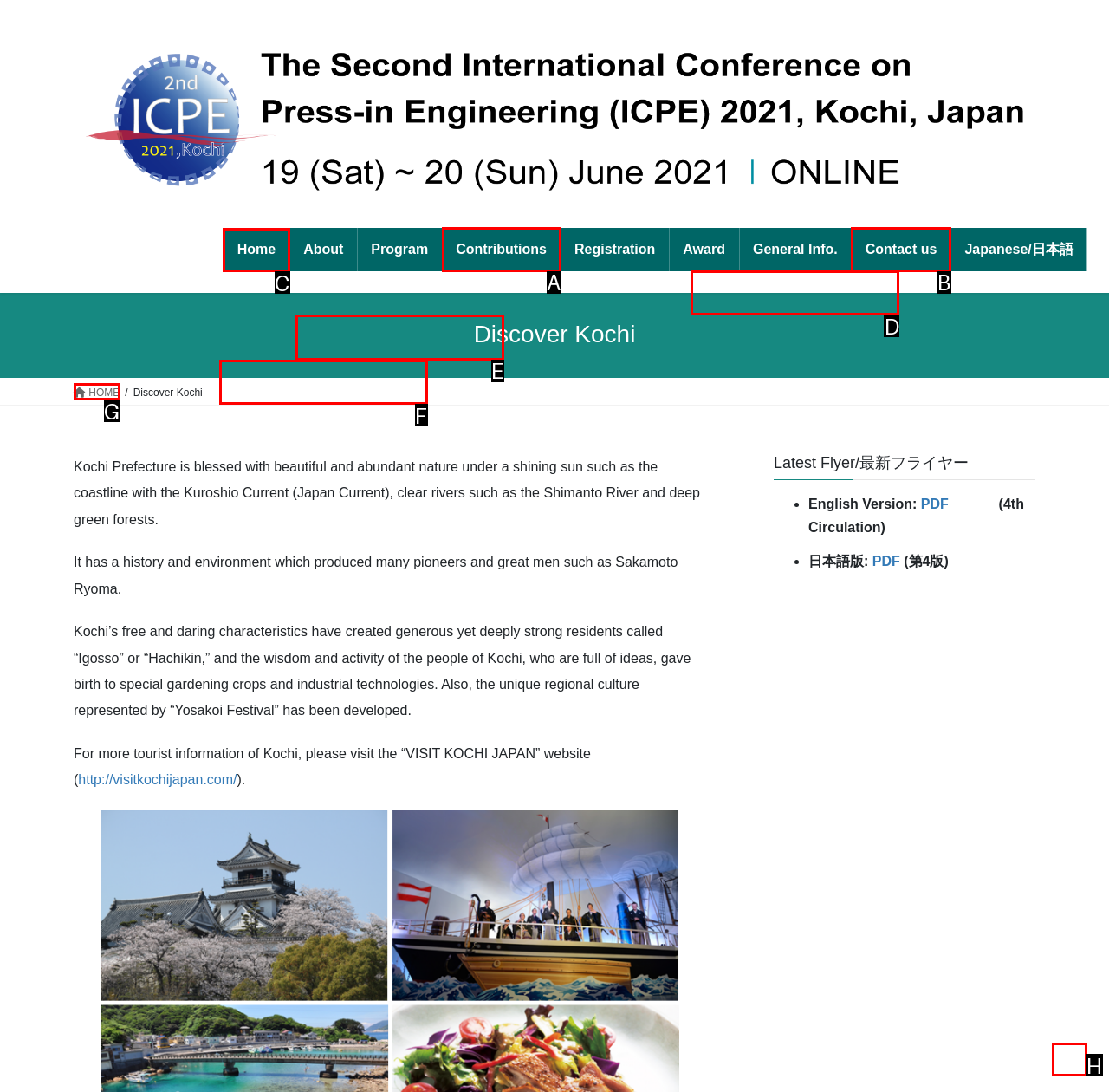Identify the correct UI element to click on to achieve the task: Click on the 'Home' link. Provide the letter of the appropriate element directly from the available choices.

C